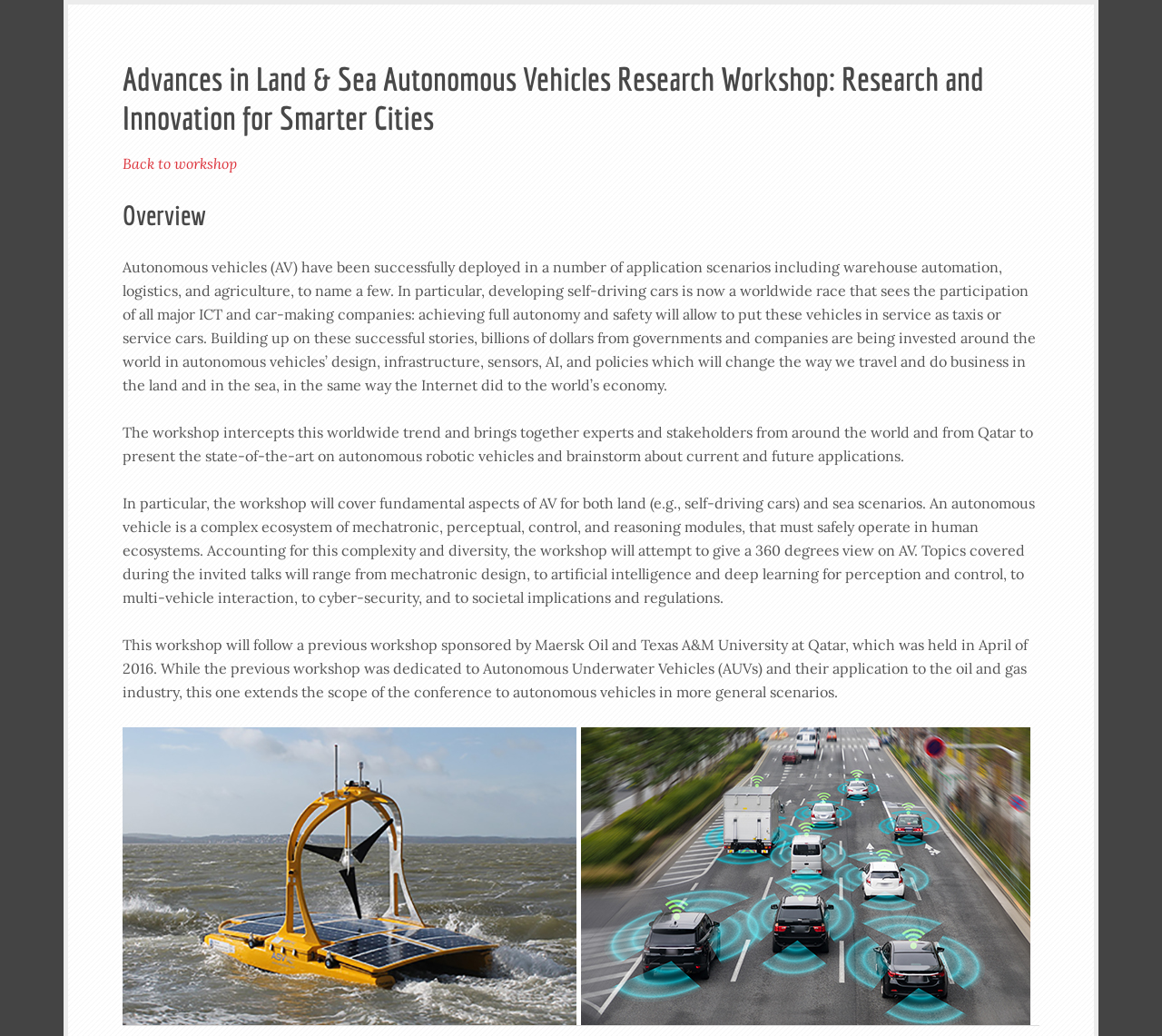What is the goal of achieving full autonomy and safety in self-driving cars?
Provide a comprehensive and detailed answer to the question.

The goal of achieving full autonomy and safety in self-driving cars is to put them in service as taxis or service cars, as mentioned in the static text element, which will change the way we travel and do business.